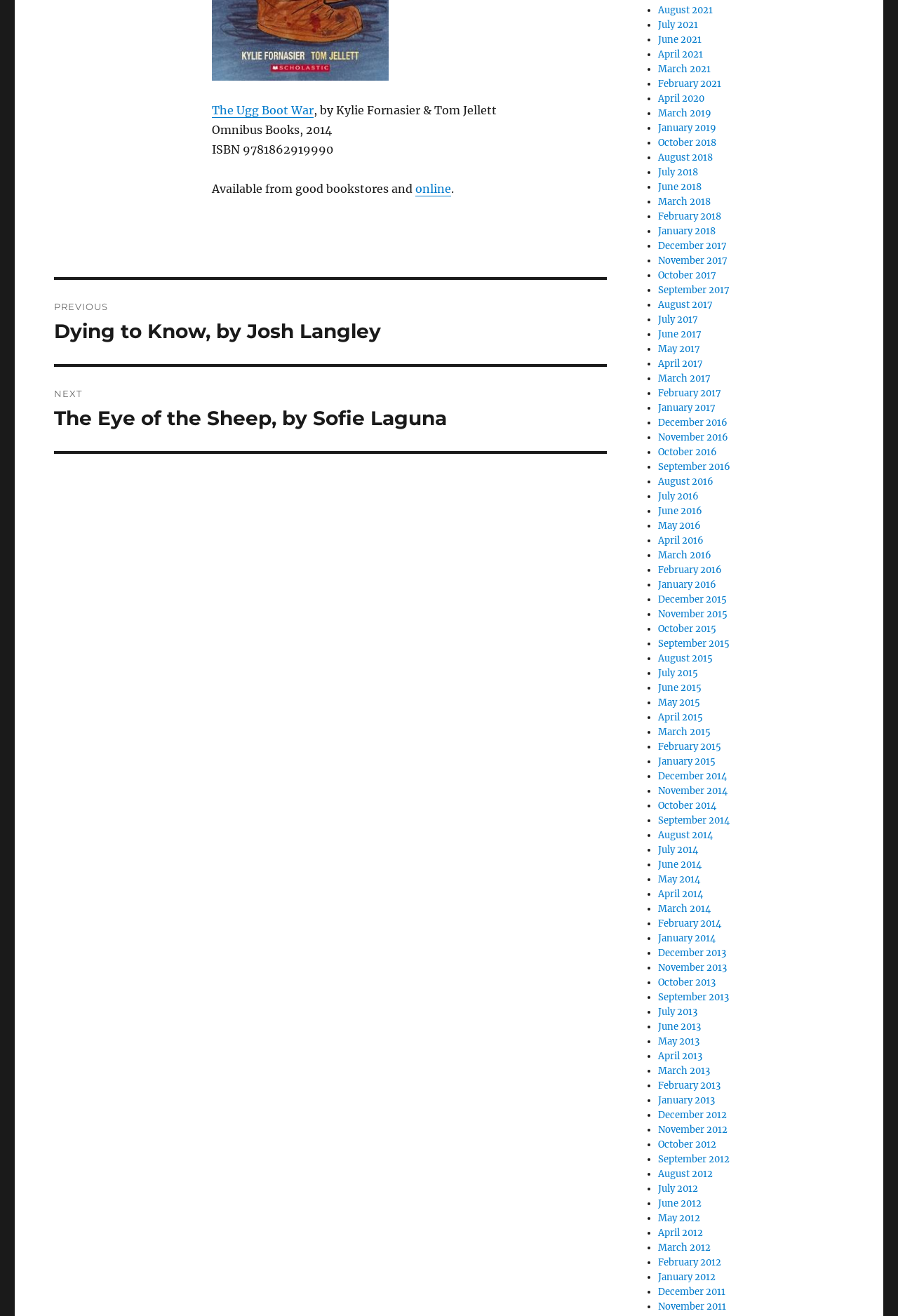Identify the bounding box coordinates of the area you need to click to perform the following instruction: "View posts from August 2021".

[0.733, 0.003, 0.793, 0.012]